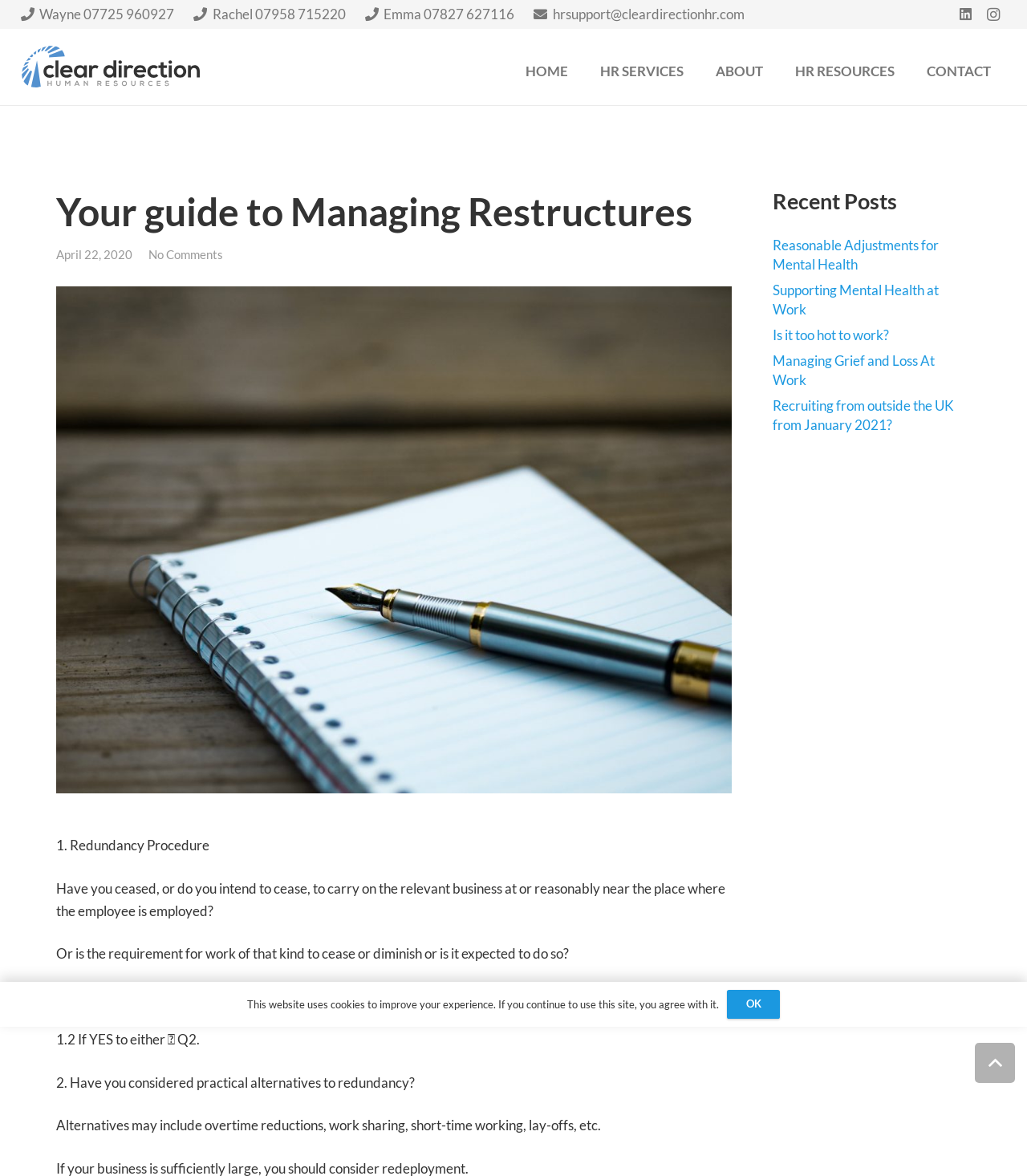Highlight the bounding box coordinates of the element you need to click to perform the following instruction: "Go to HR SERVICES."

[0.568, 0.028, 0.681, 0.093]